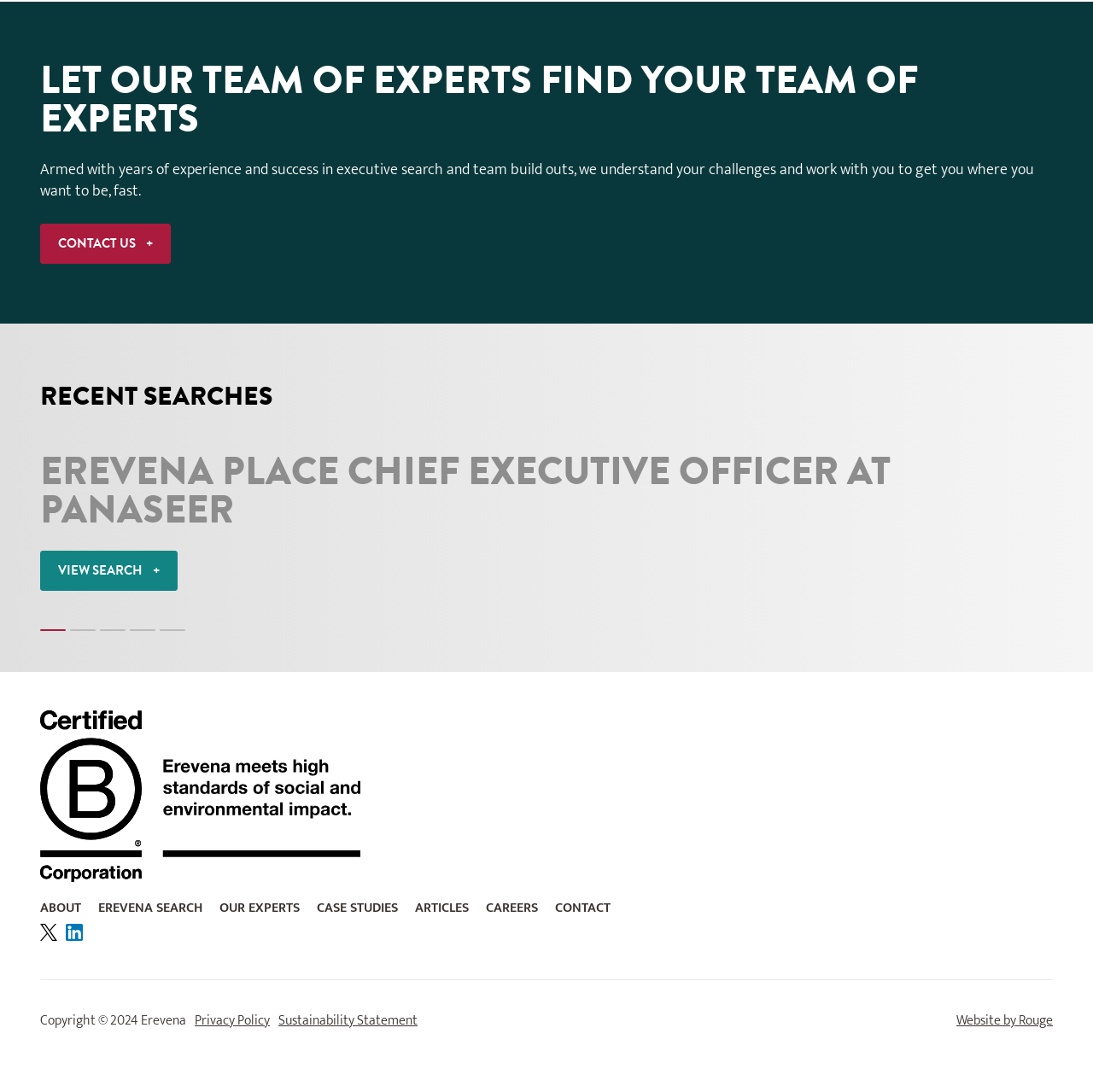Can you look at the image and give a comprehensive answer to the question:
What is the copyright year mentioned on the webpage?

The static text 'Copyright © 2024 Erevena' at the bottom of the webpage mentions the copyright year as 2024.